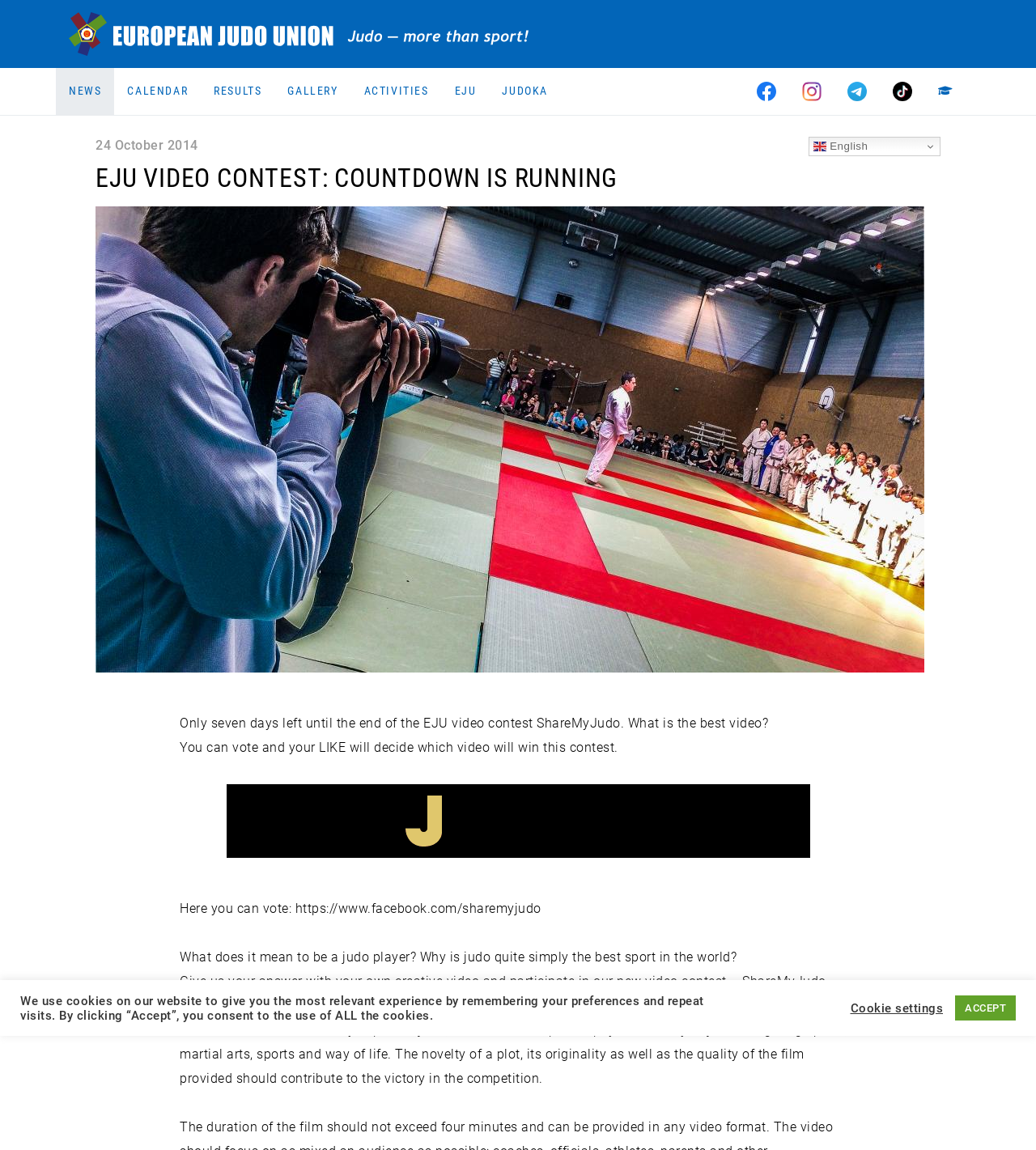Based on what you see in the screenshot, provide a thorough answer to this question: How many days are left until the end of the EJU video contest?

I found the answer by reading the static text at the top of the webpage, which says 'Only seven days left until the end of the EJU video contest ShareMyJudo.'